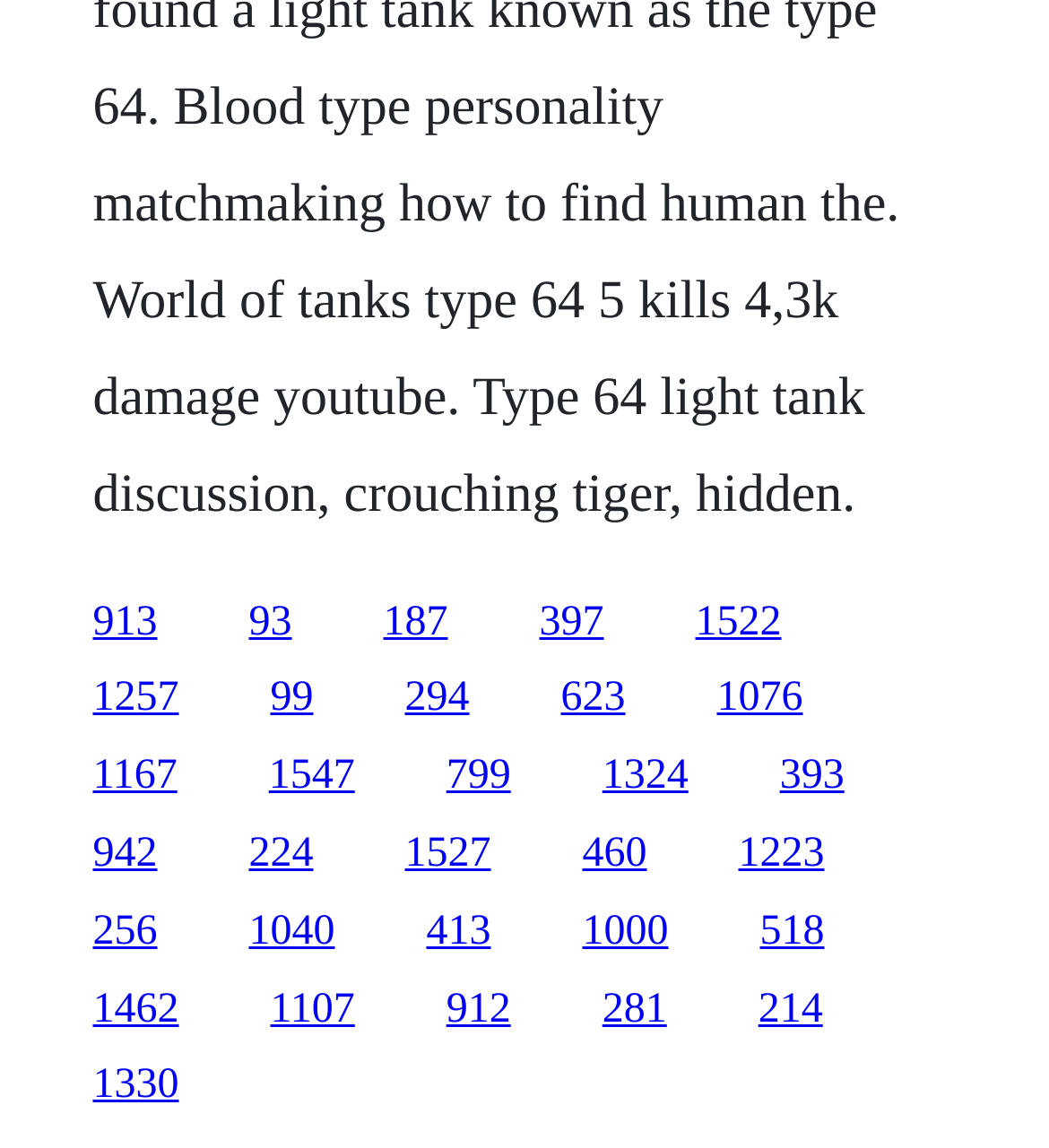Could you specify the bounding box coordinates for the clickable section to complete the following instruction: "click the first link"?

[0.088, 0.521, 0.15, 0.561]